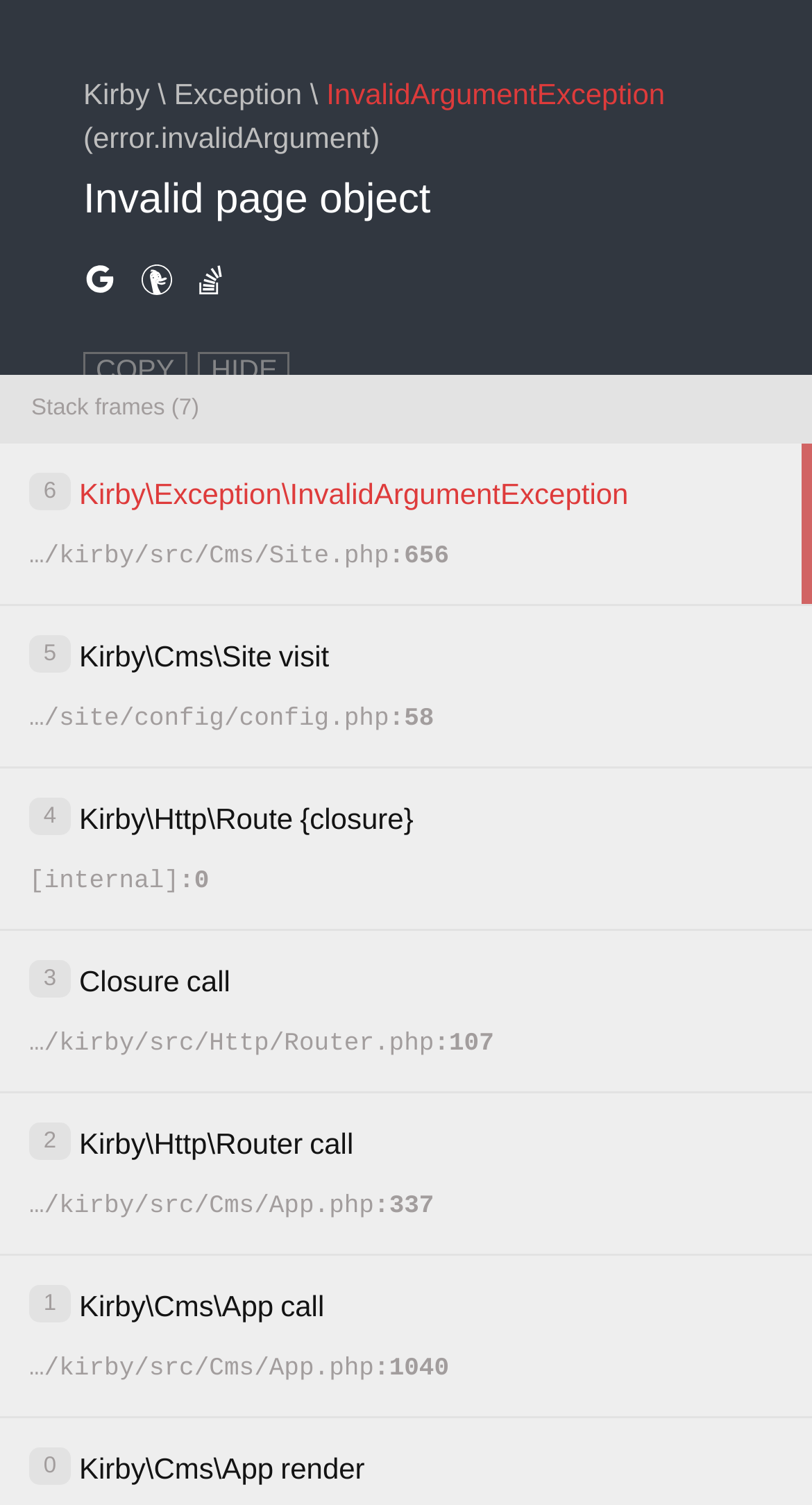What is the REQUEST_URI?
Please provide a single word or phrase as your answer based on the image.

/fr/climate-update/category/causes/fossil-fuel-subsidies